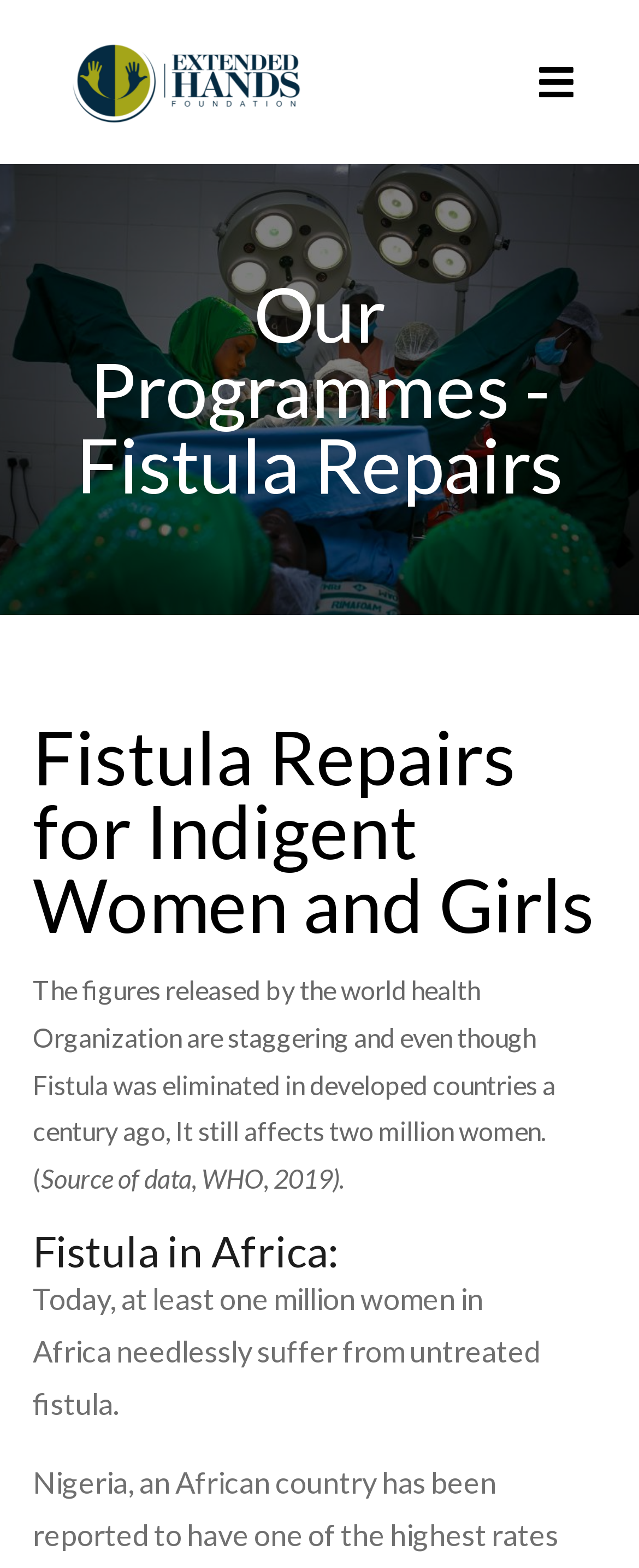What is the target group of the Fistula Repairs program?
Please answer the question with as much detail as possible using the screenshot.

The webpage has a heading 'Fistula Repairs for Indigent Women and Girls' which indicates that the target group of the Fistula Repairs program is indigent women and girls.